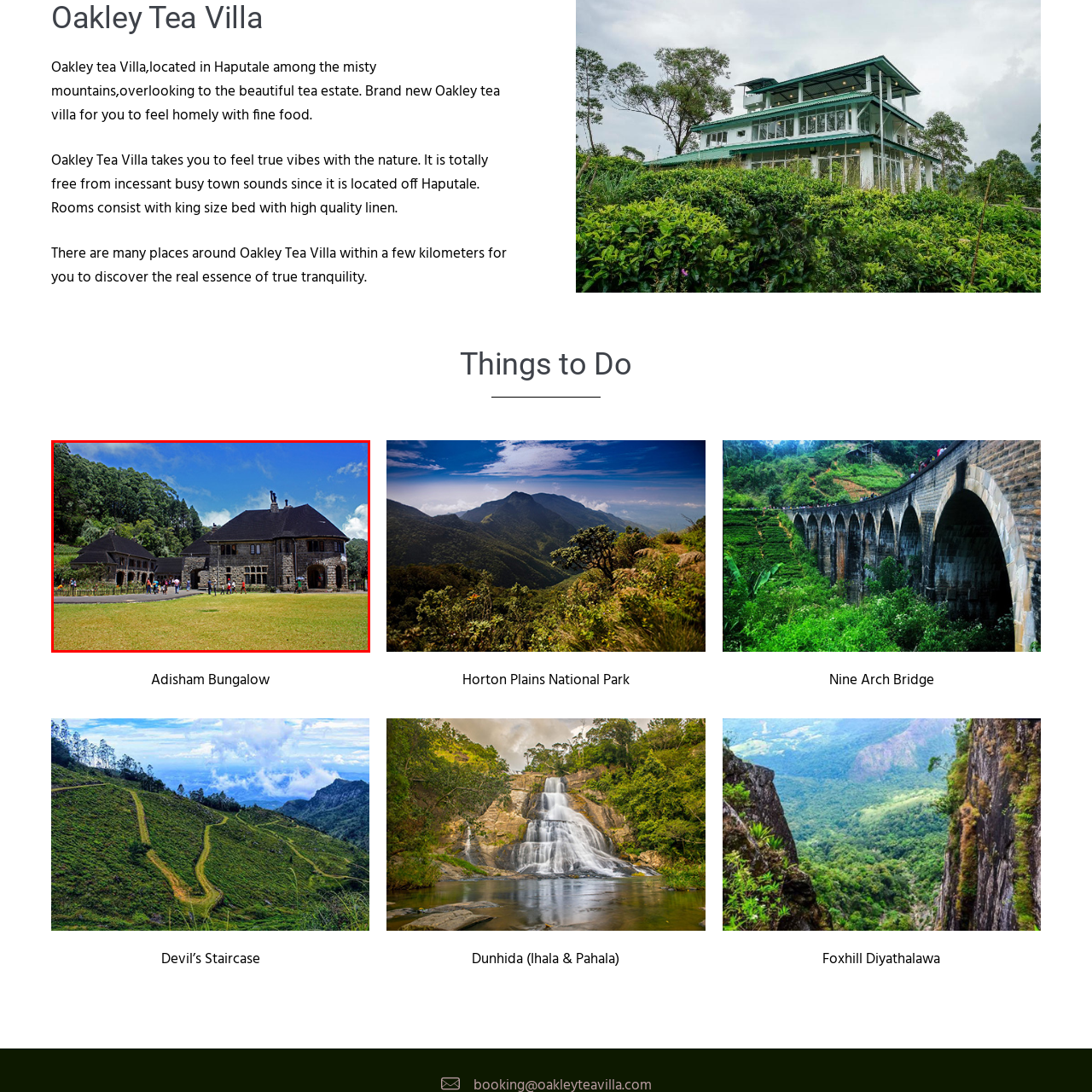Please examine the image highlighted by the red boundary and provide a comprehensive response to the following question based on the visual content: 
What type of atmosphere does the villa create?

The caption describes the villa as having 'large windows that invite natural light, creating a warm and homely atmosphere', suggesting that the villa's design and surroundings contribute to a cozy and welcoming ambiance.